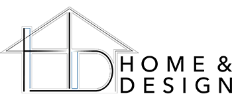What is the focus of the brand?
Based on the image content, provide your answer in one word or a short phrase.

Combining art with architecture